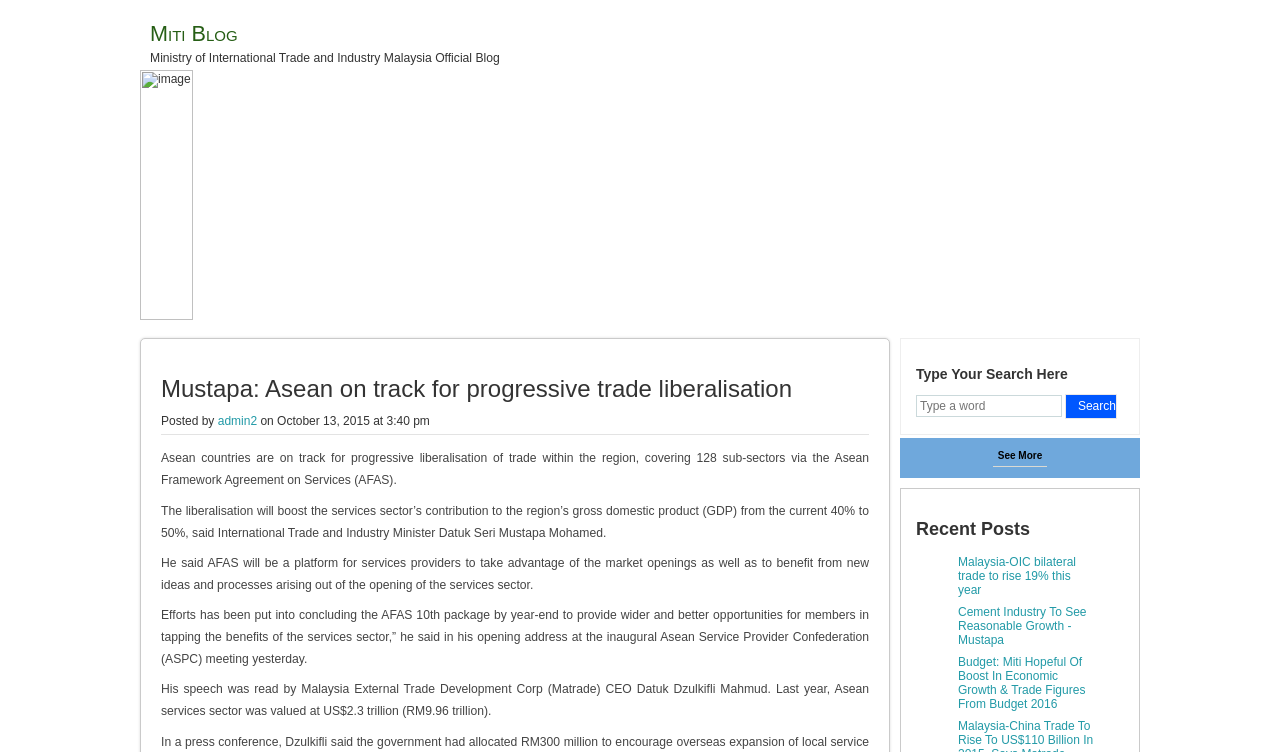Find and indicate the bounding box coordinates of the region you should select to follow the given instruction: "Read the Miti Blog".

[0.117, 0.028, 0.186, 0.061]